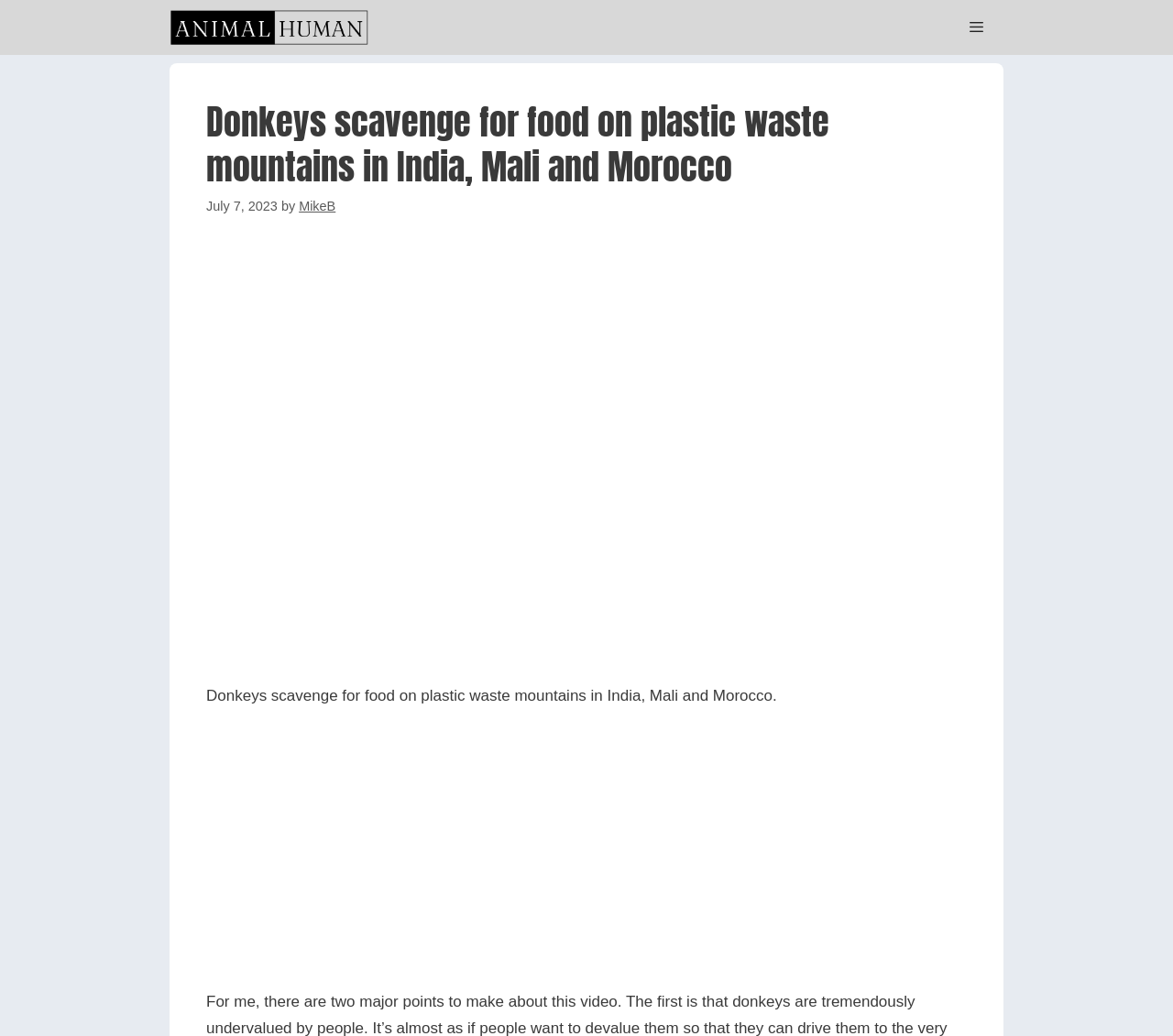What is the content of the figure caption?
Refer to the screenshot and respond with a concise word or phrase.

Donkeys scavenge for food on plastic waste mountains in India, Mali and Morocco.